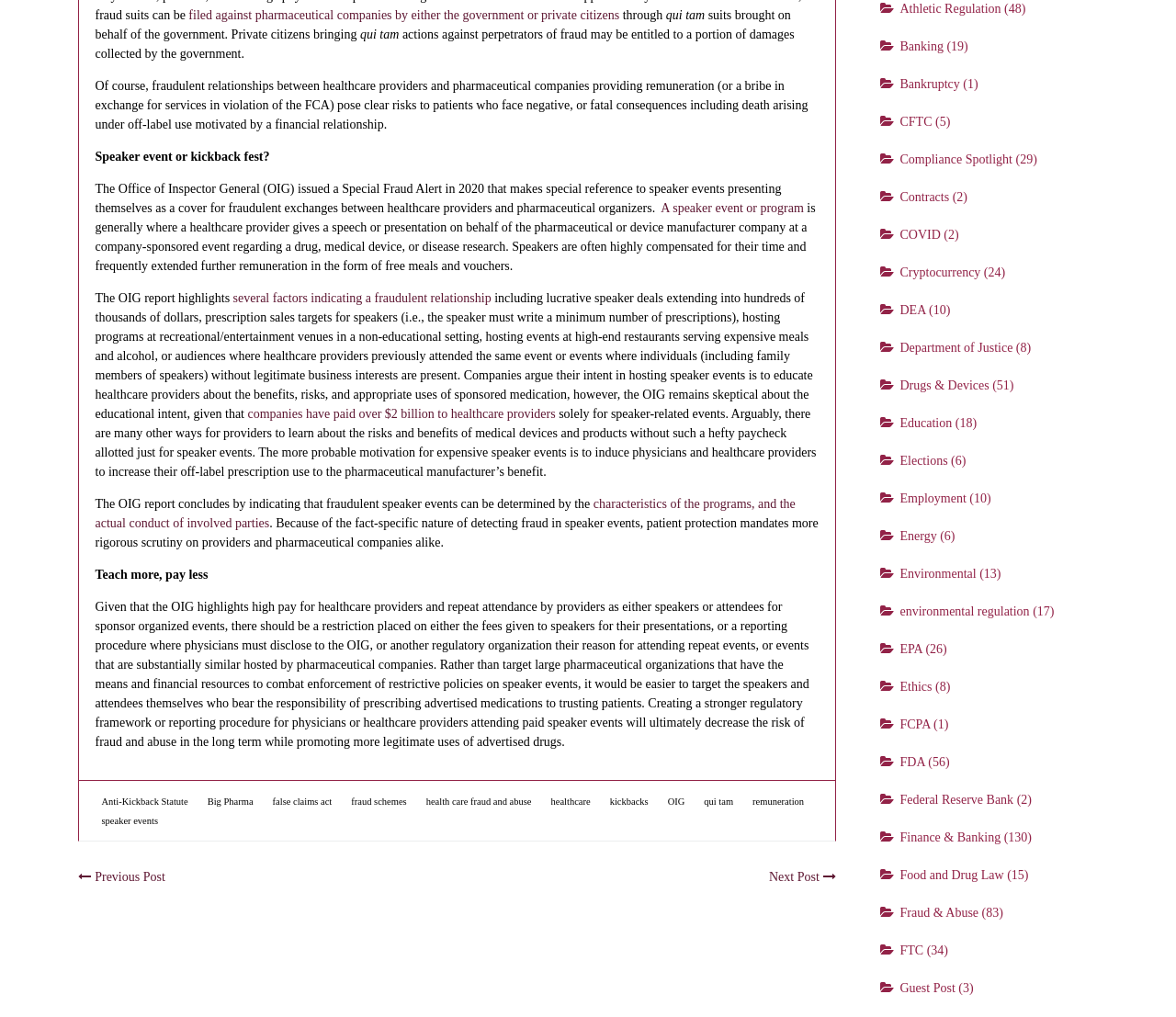What is the purpose of speaker events?
Can you provide a detailed and comprehensive answer to the question?

According to the webpage, pharmaceutical companies argue that the purpose of speaker events is to educate healthcare providers about the benefits, risks, and appropriate uses of sponsored medication, but the OIG remains skeptical about the educational intent.